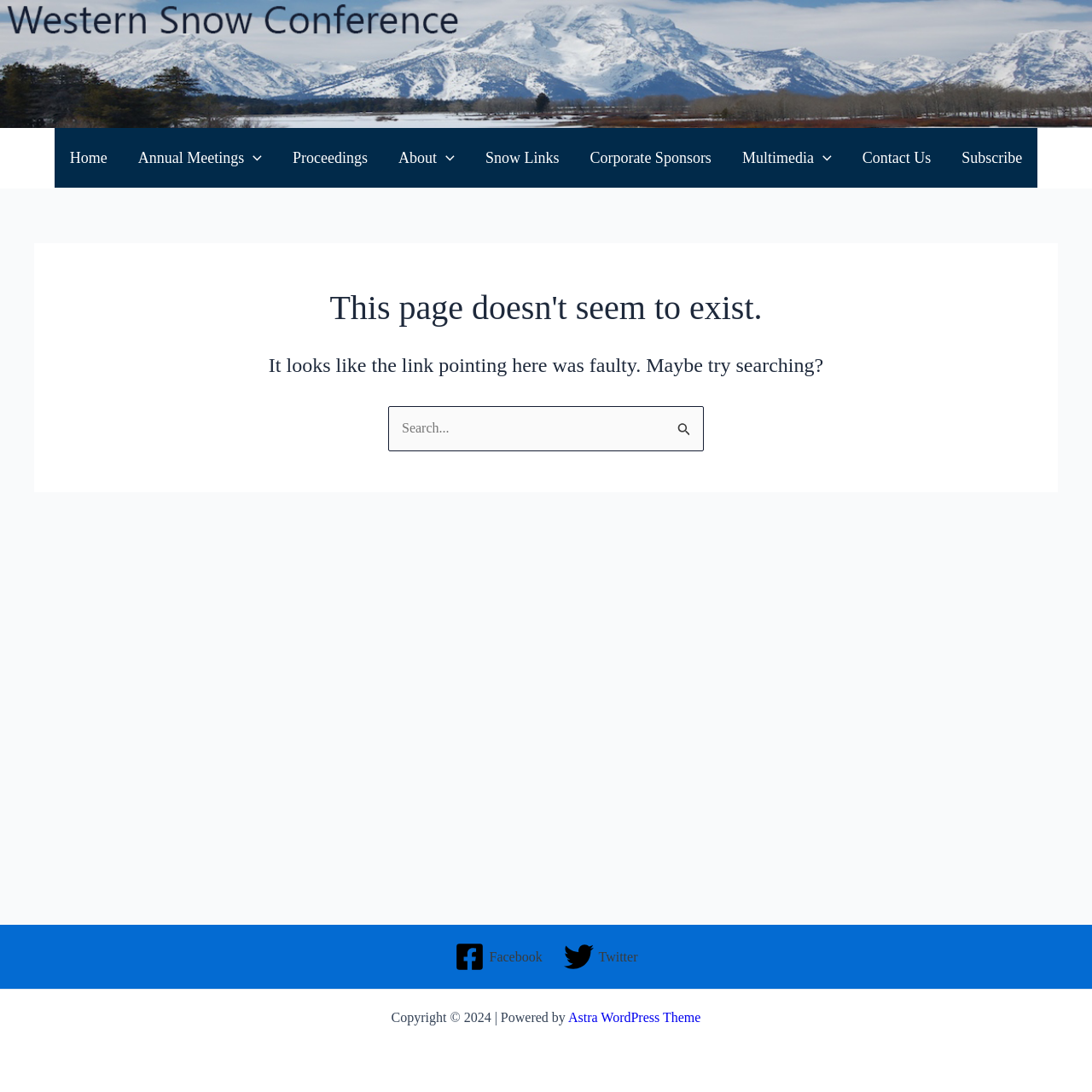Determine the bounding box coordinates for the area that should be clicked to carry out the following instruction: "Click Home".

[0.05, 0.117, 0.112, 0.172]